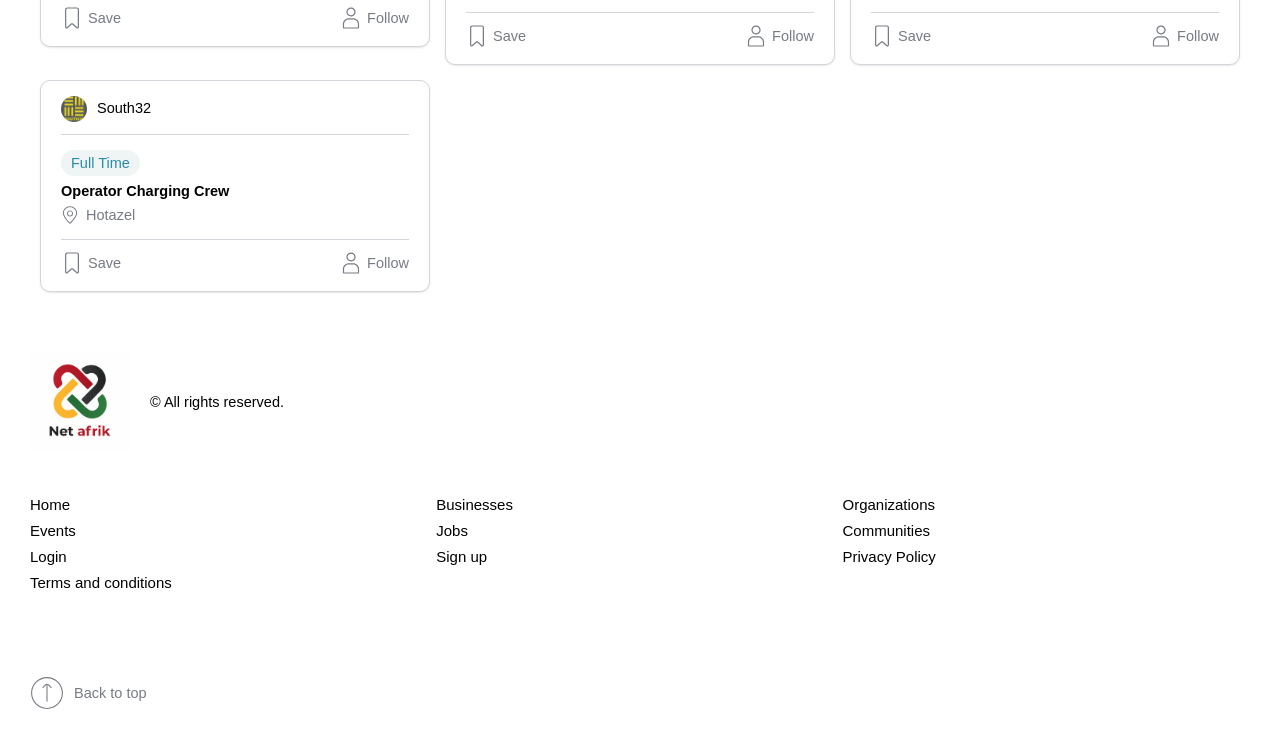Please identify the bounding box coordinates of the element that needs to be clicked to execute the following command: "Navigate to the 'TECHNOLOGY SERVICES' page". Provide the bounding box using four float numbers between 0 and 1, formatted as [left, top, right, bottom].

None